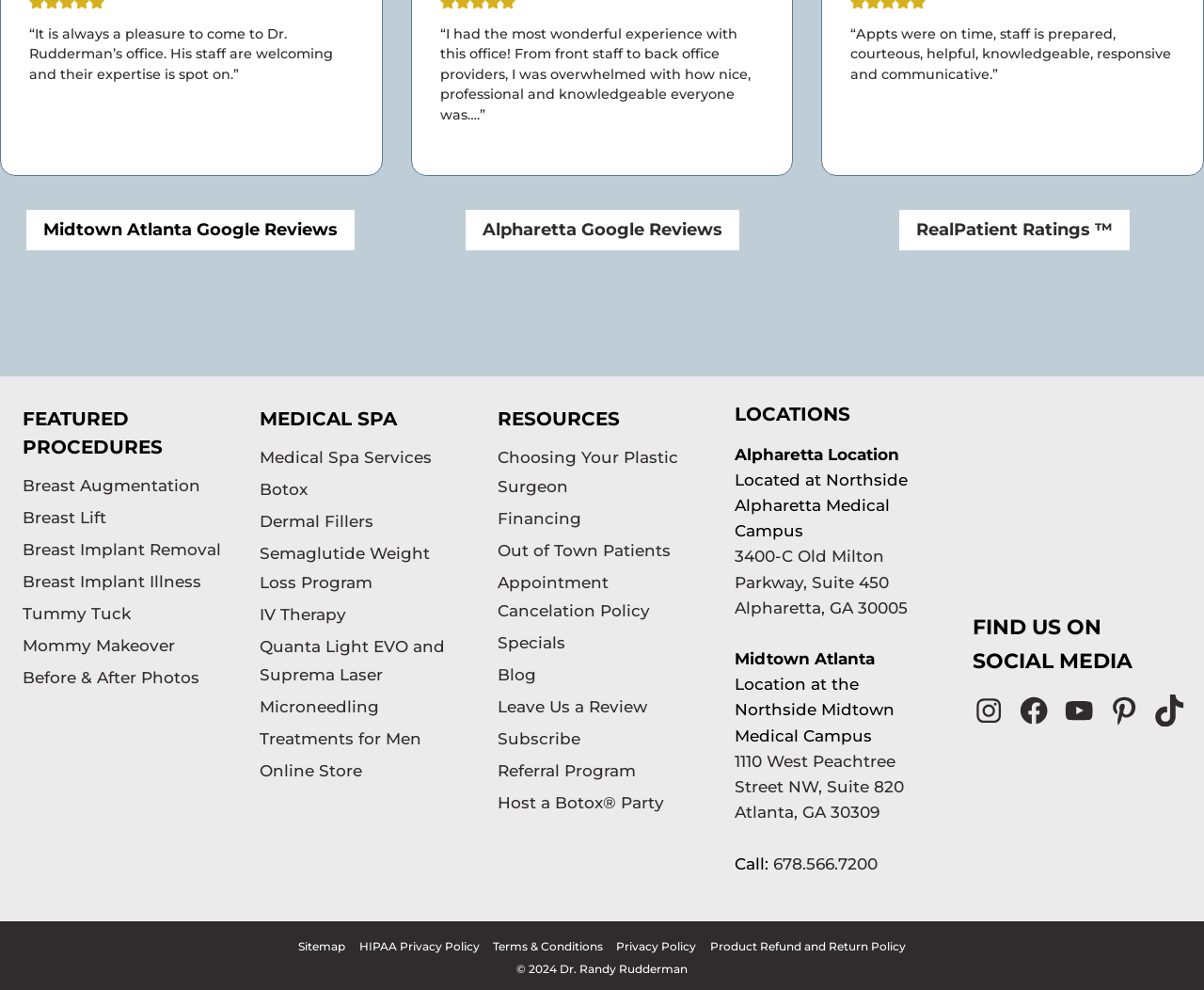Bounding box coordinates are given in the format (top-left x, top-left y, bottom-right x, bottom-right y). All values should be floating point numbers between 0 and 1. Provide the bounding box coordinate for the UI element described as: Choosing Your Plastic Surgeon

[0.413, 0.446, 0.587, 0.508]